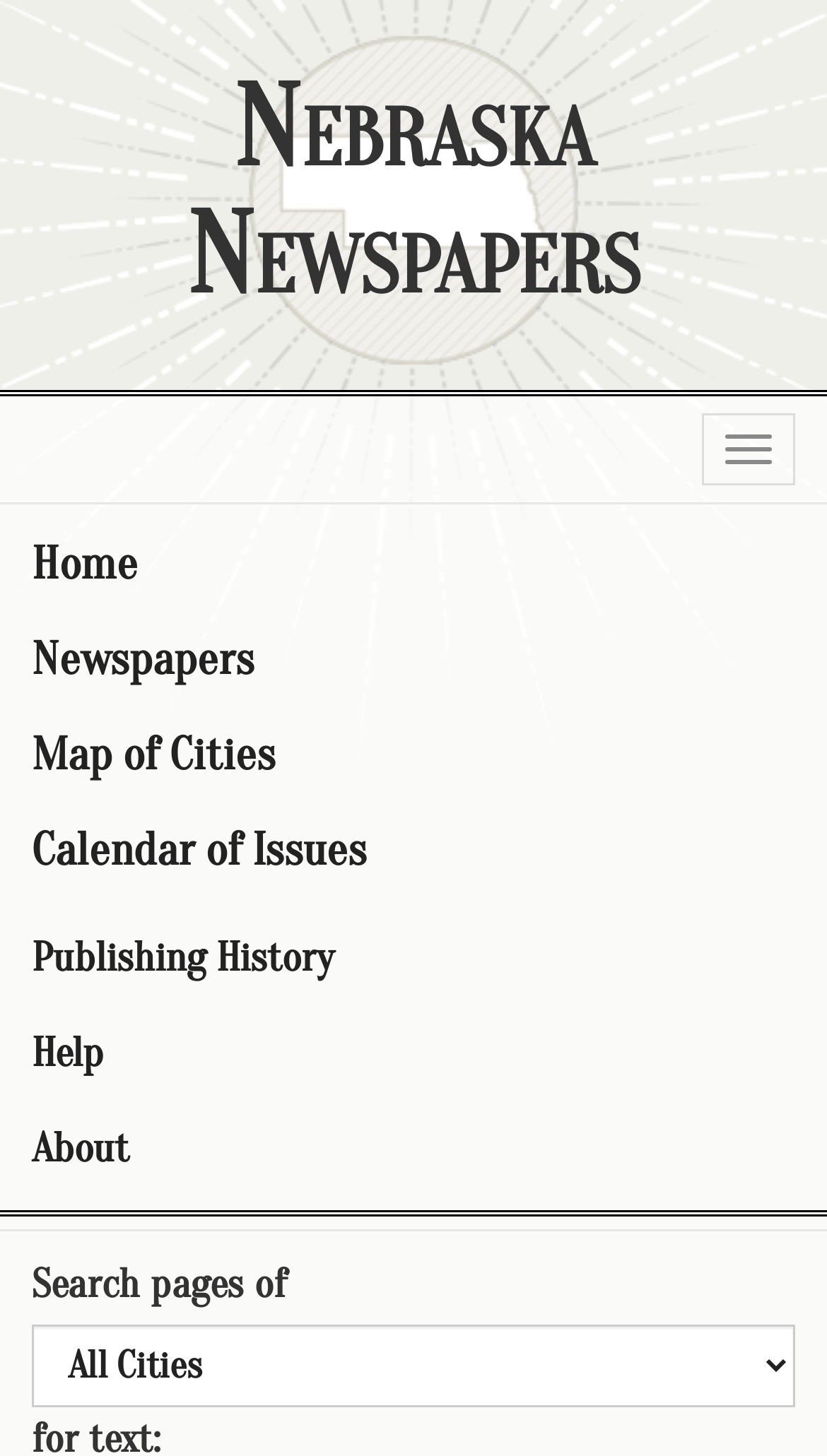Is the navigation menu expanded?
Answer the question with a detailed and thorough explanation.

I checked the button element with the text 'Toggle navigation' and found that its 'expanded' property is set to False, indicating that the navigation menu is not expanded.